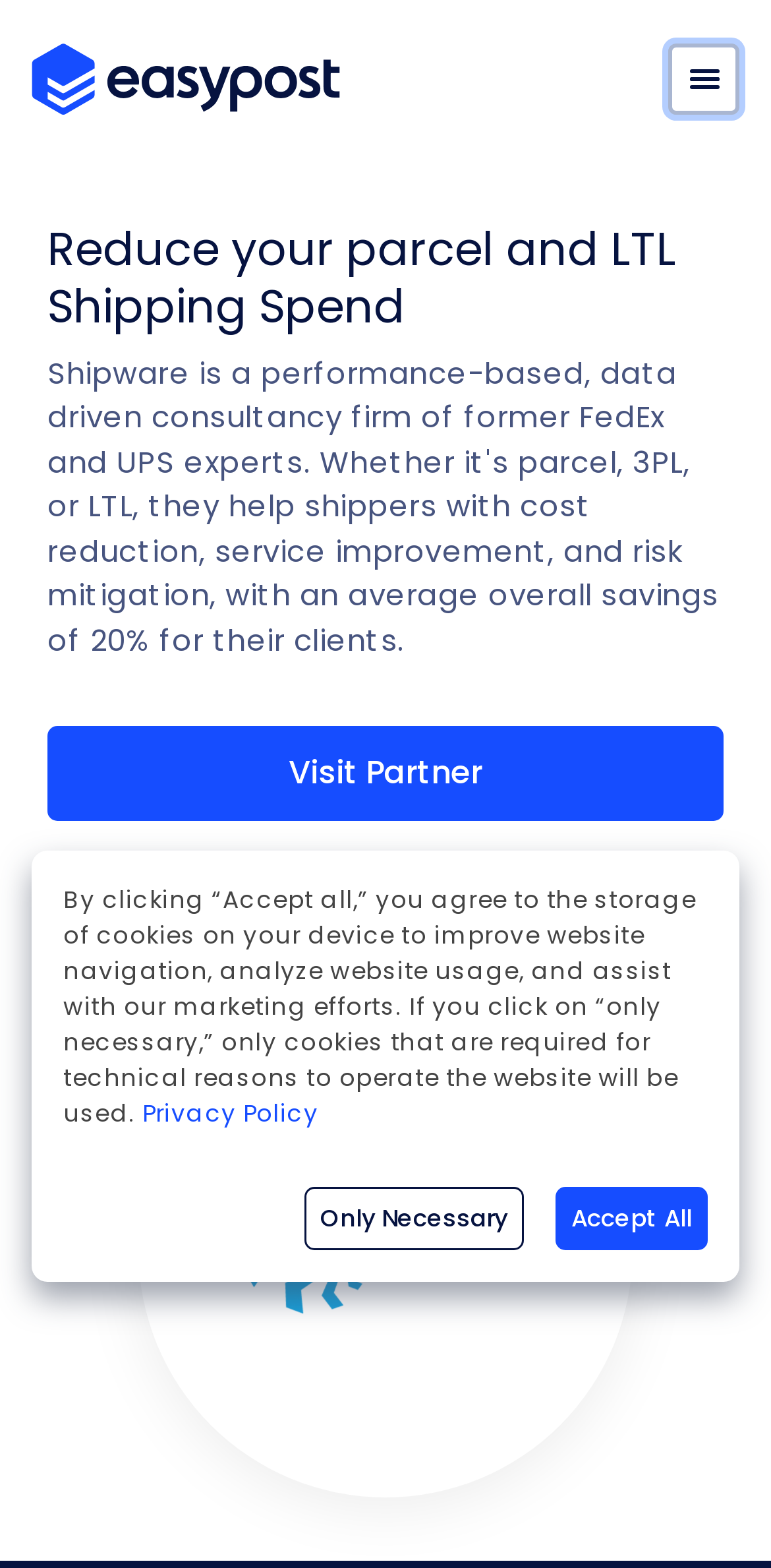Use one word or a short phrase to answer the question provided: 
What is the logo on the webpage?

Shipware